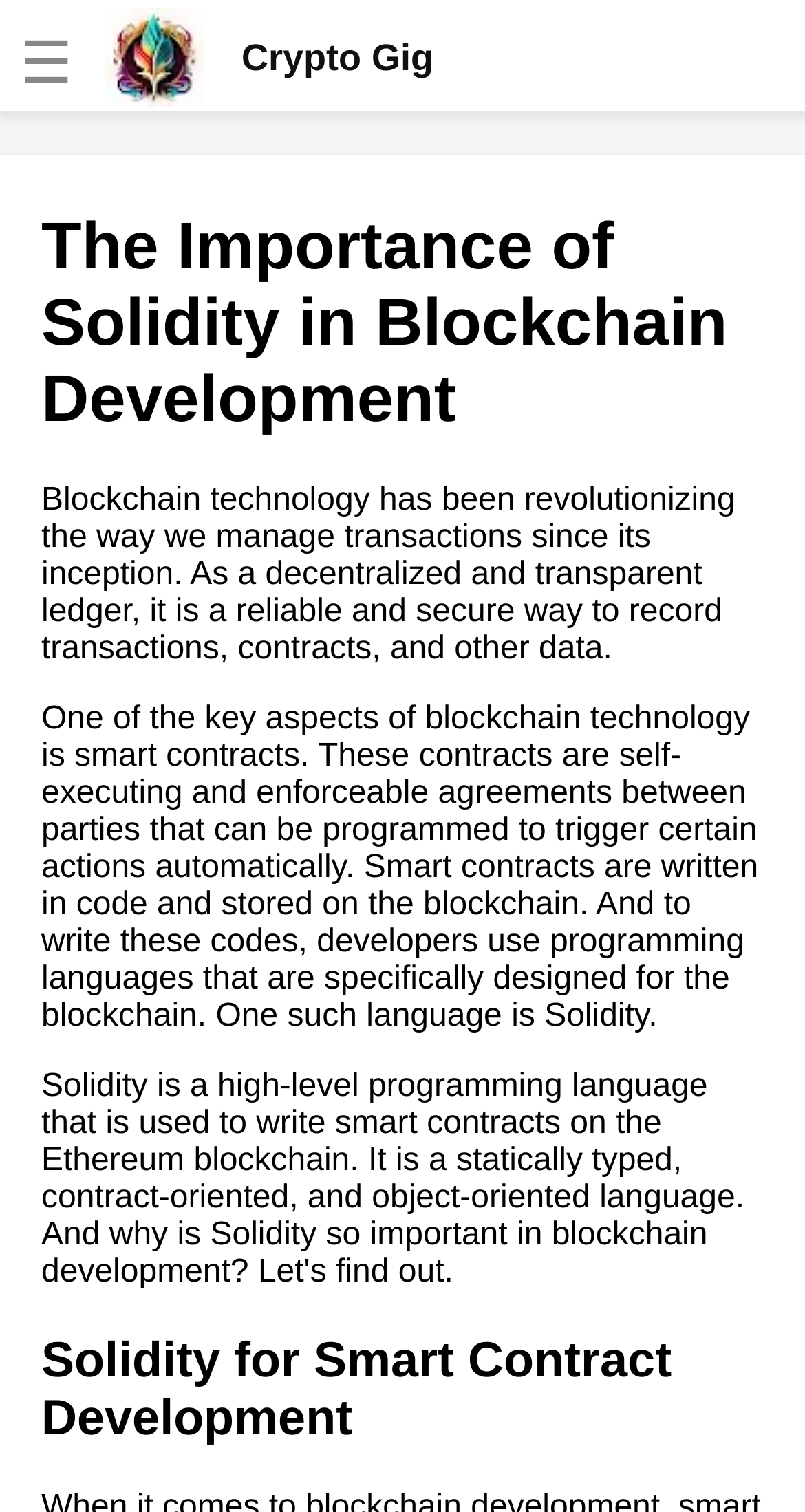Answer the question using only a single word or phrase: 
What is the name of the logo?

Crypto Gig